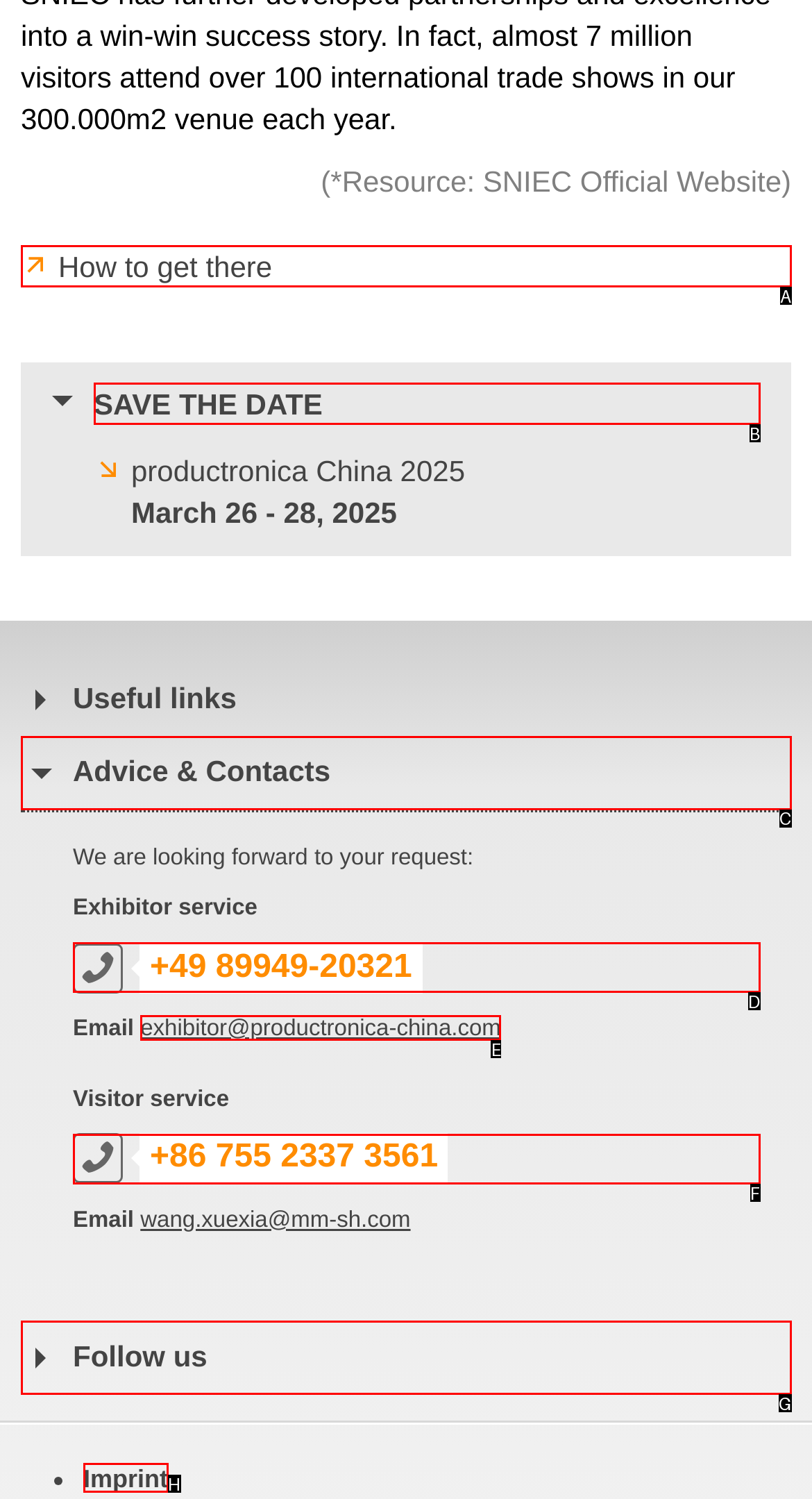Given the description: Follow us, determine the corresponding lettered UI element.
Answer with the letter of the selected option.

G